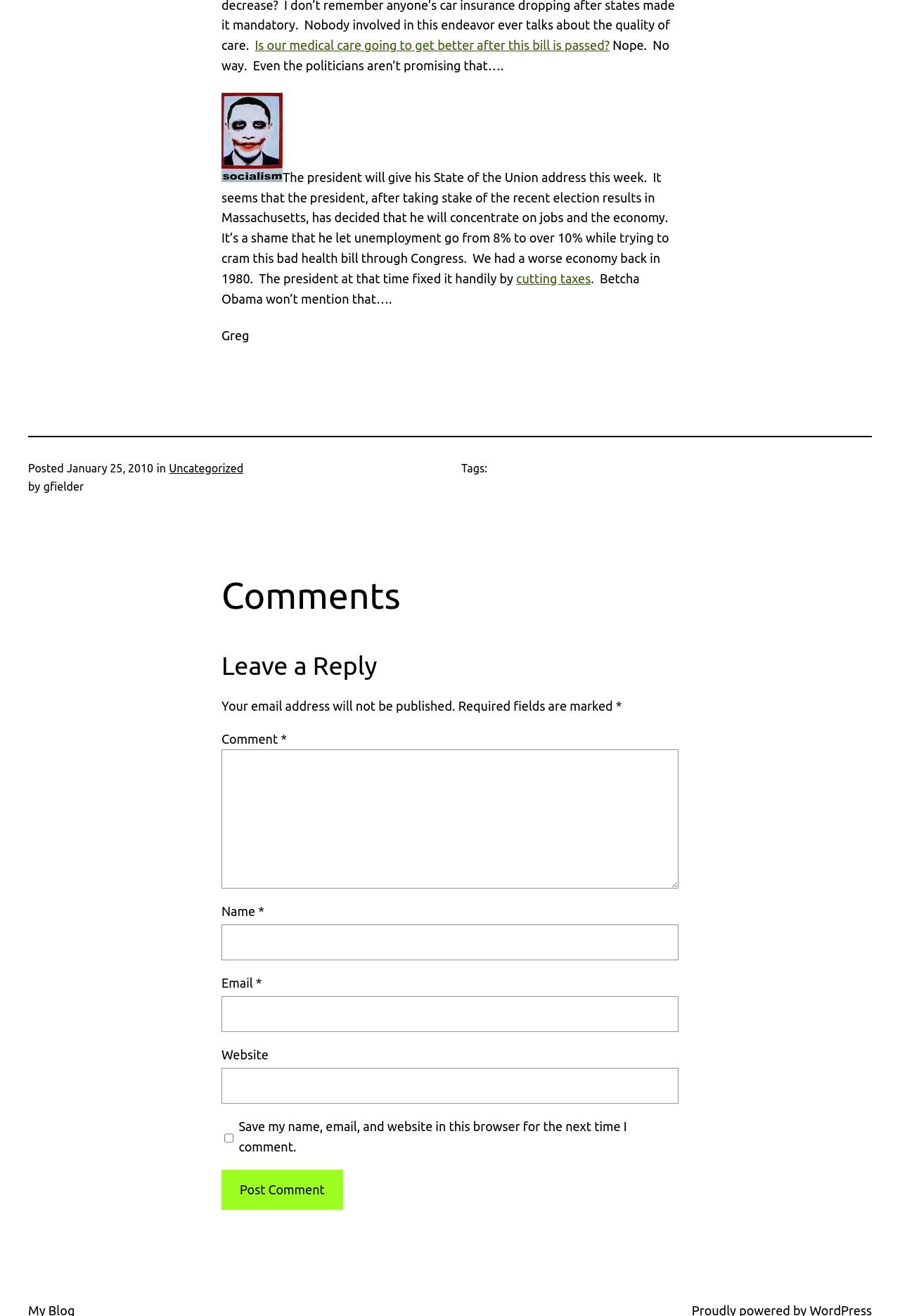What is the category of the blog post?
Based on the content of the image, thoroughly explain and answer the question.

The category of the blog post is mentioned below the title, it says 'in Uncategorized'.